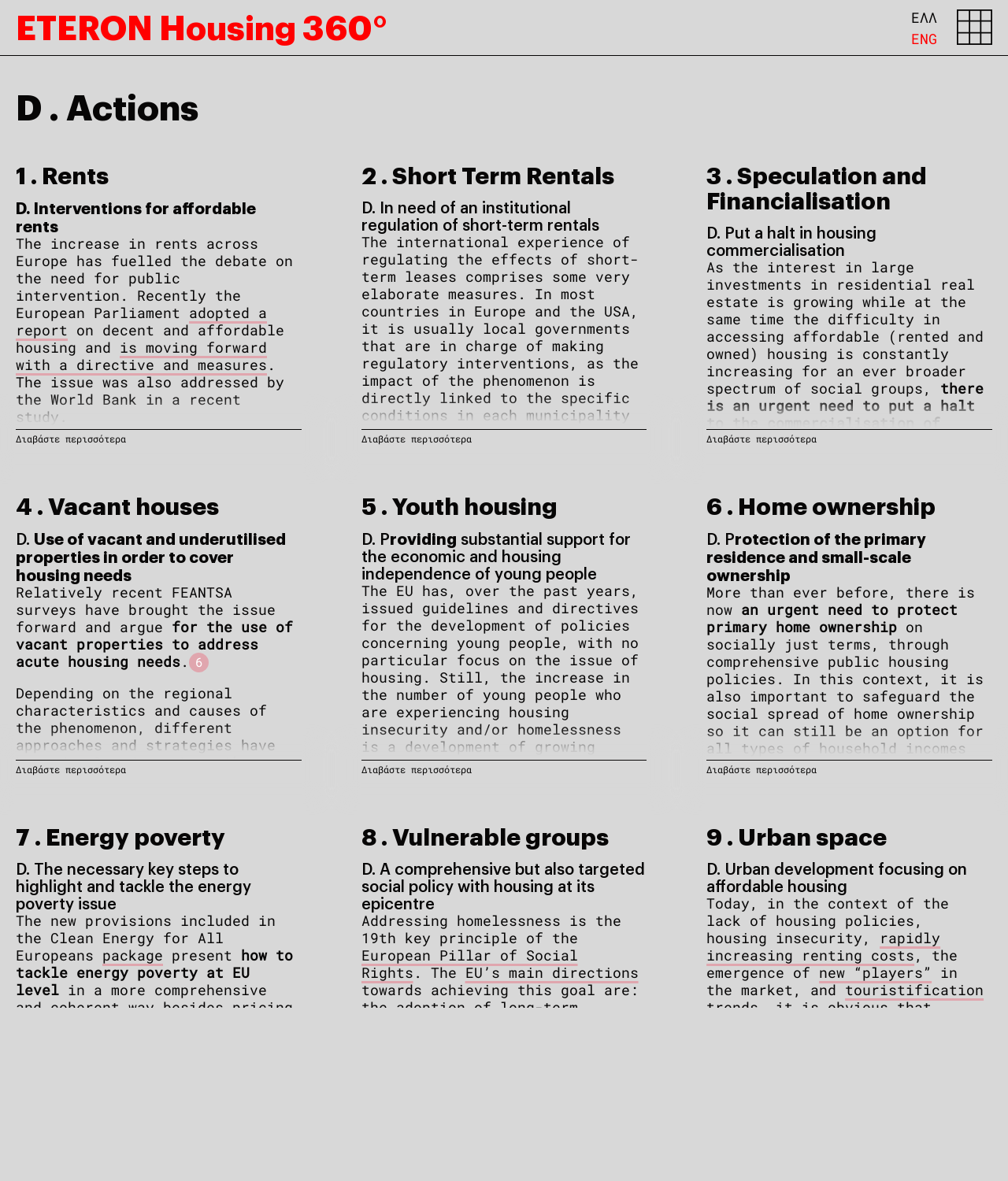Please find the bounding box coordinates (top-left x, top-left y, bottom-right x, bottom-right y) in the screenshot for the UI element described as follows: Affiliate Disclaimer

None